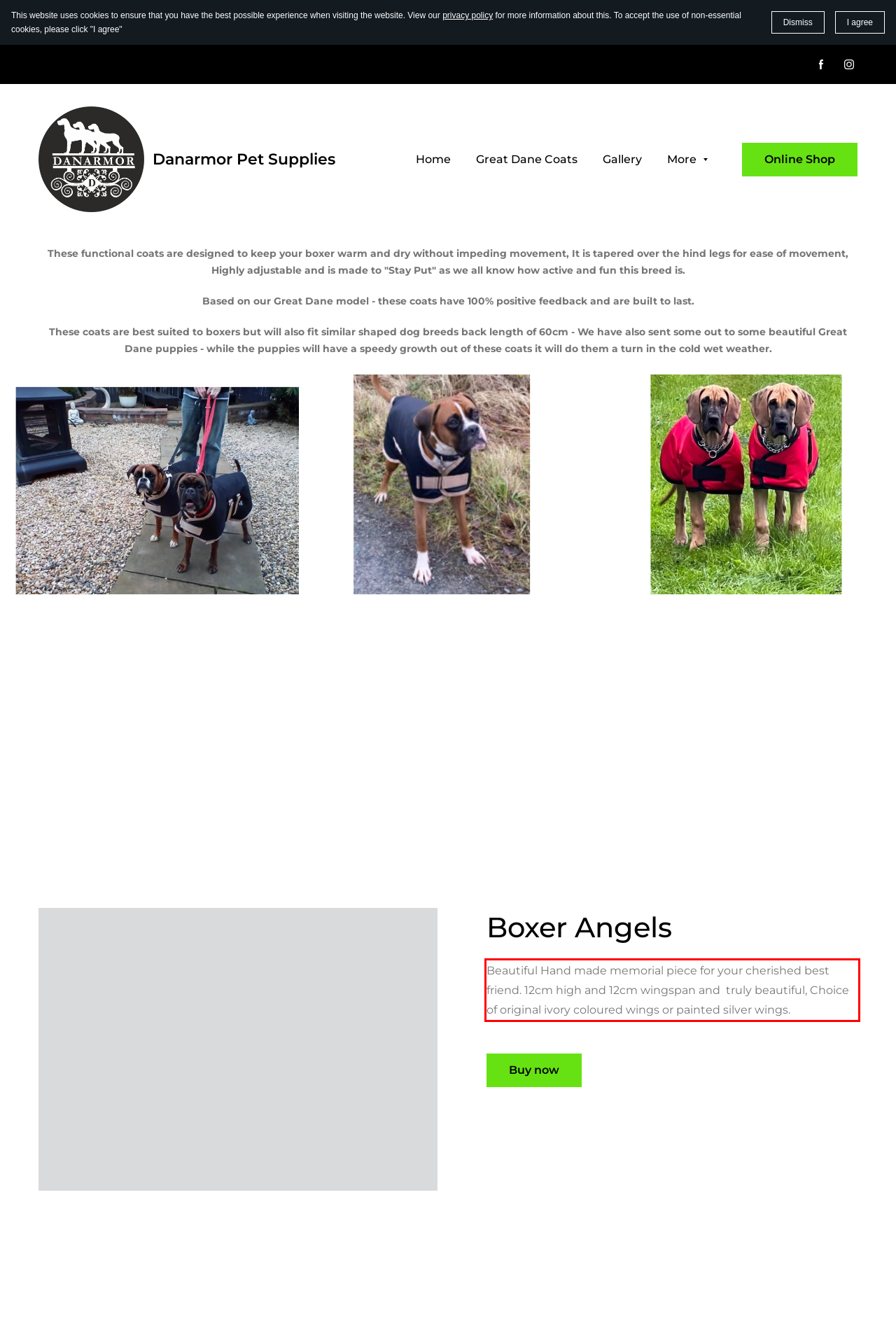Identify the text inside the red bounding box on the provided webpage screenshot by performing OCR.

Beautiful Hand made memorial piece for your cherished best friend. 12cm high and 12cm wingspan and truly beautiful, Choice of original ivory coloured wings or painted silver wings.